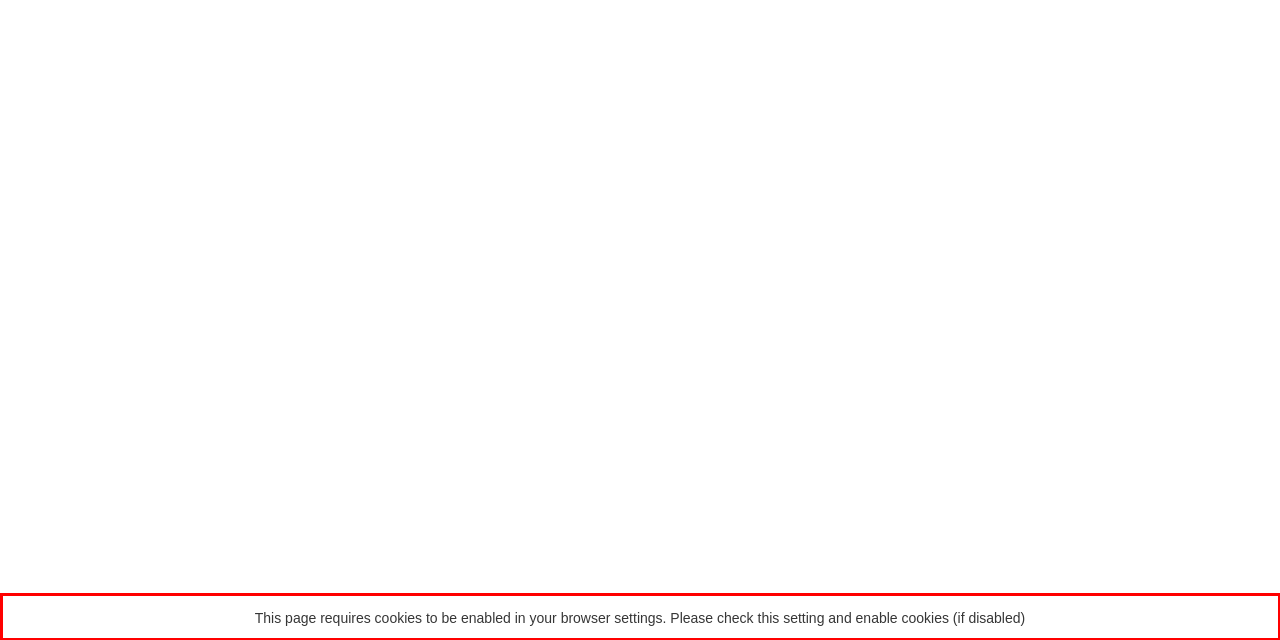Within the screenshot of the webpage, locate the red bounding box and use OCR to identify and provide the text content inside it.

This page requires cookies to be enabled in your browser settings. Please check this setting and enable cookies (if disabled)